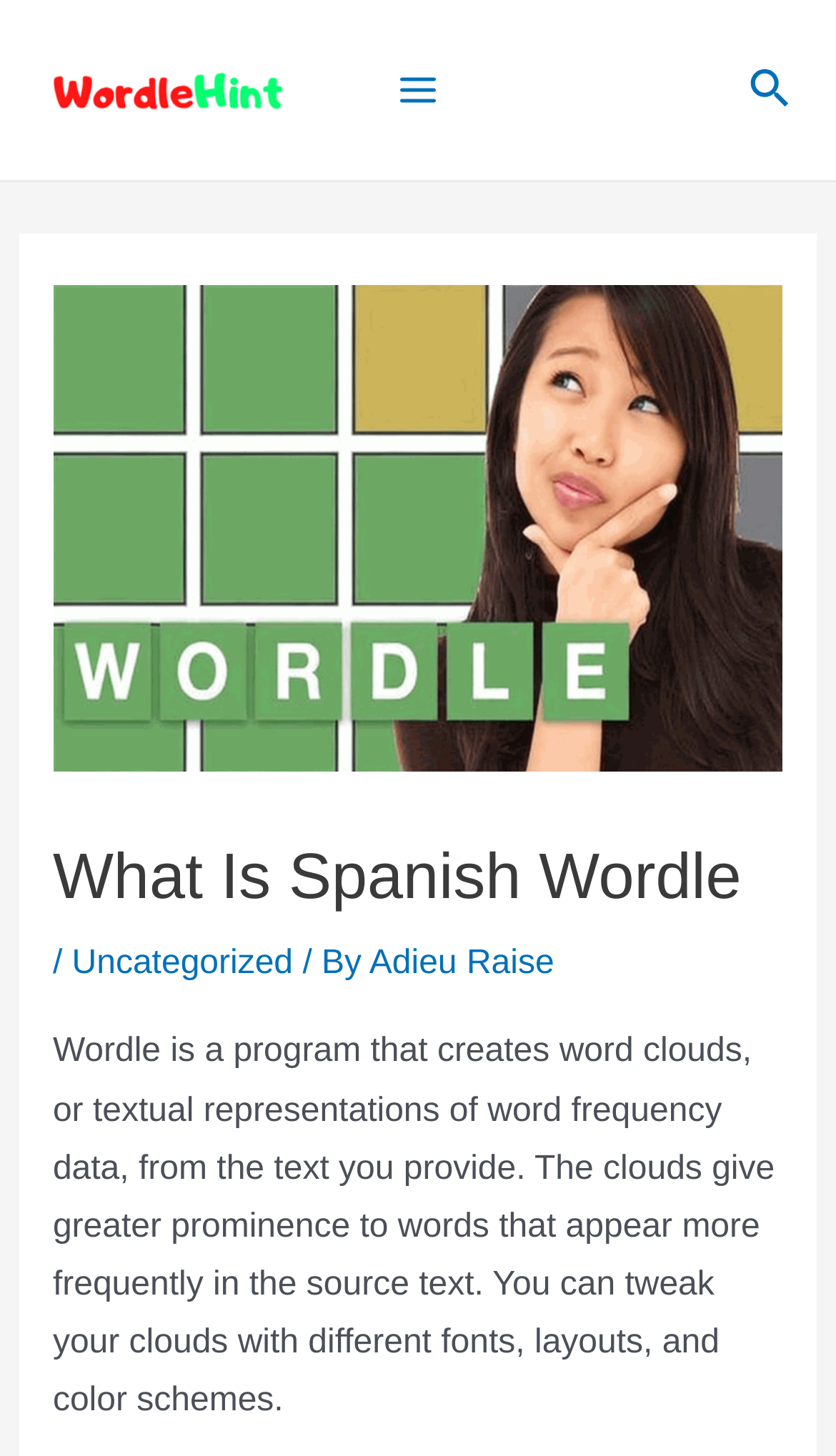What is the main function of Wordle?
Please answer the question as detailed as possible.

Based on the webpage, Wordle is a program that creates word clouds, or textual representations of word frequency data, from the text you provide. This indicates that the main function of Wordle is to generate word clouds.